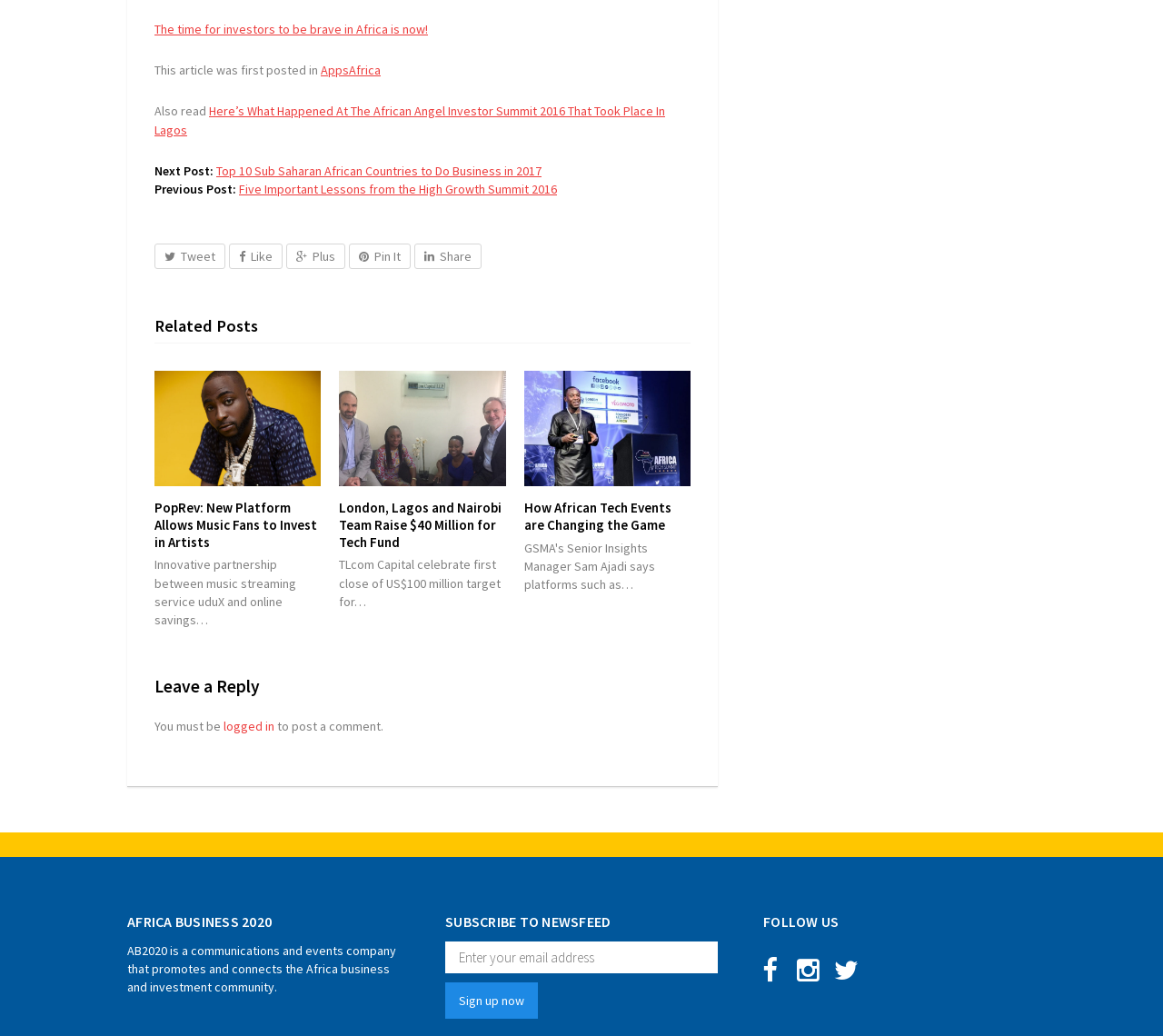Please indicate the bounding box coordinates for the clickable area to complete the following task: "View the related post 'PopRev: New Platform Allows Music Fans to Invest in Artists'". The coordinates should be specified as four float numbers between 0 and 1, i.e., [left, top, right, bottom].

[0.133, 0.358, 0.276, 0.469]